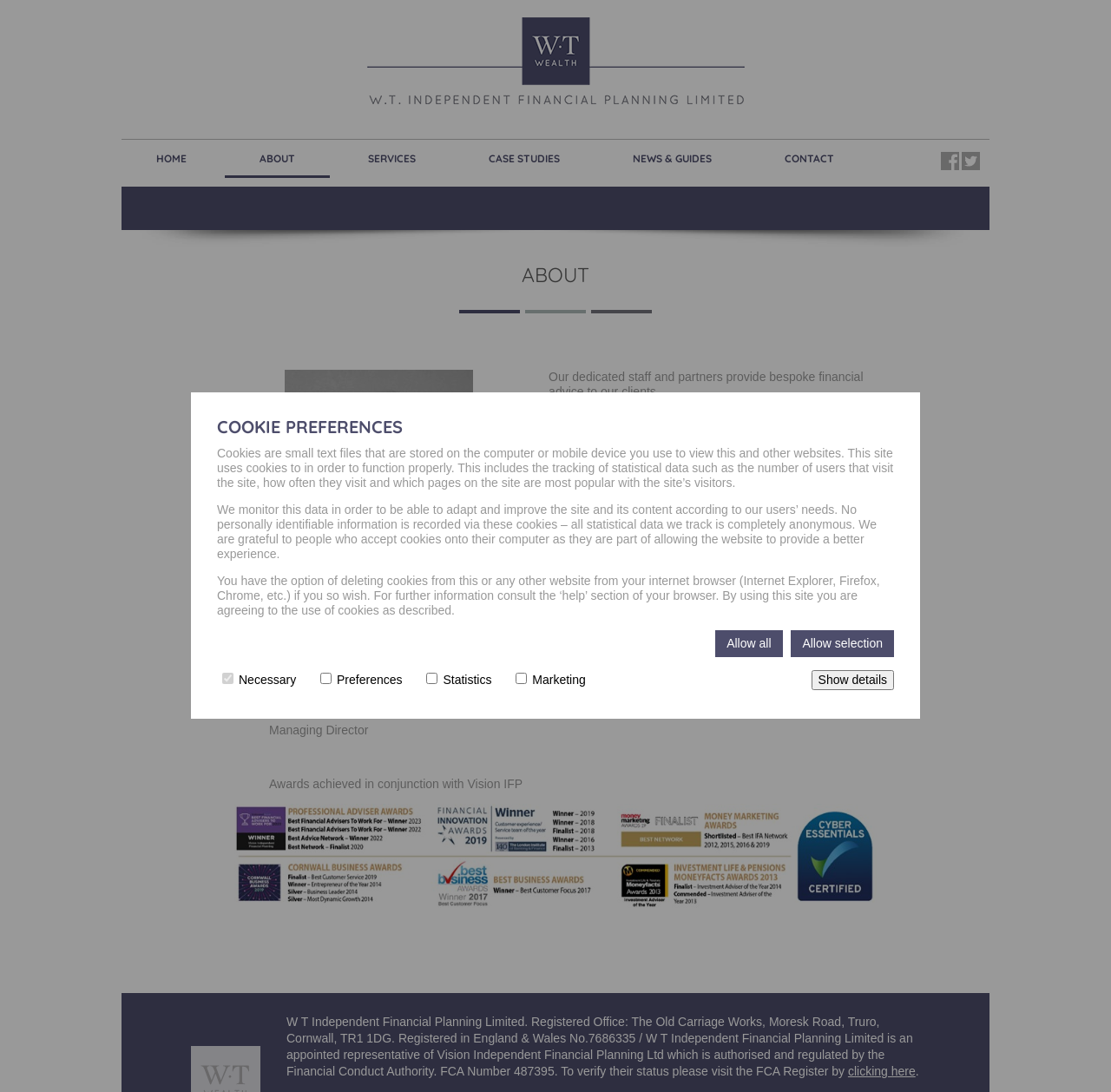Offer a detailed account of what is visible on the webpage.

This webpage is about W.T. Independent Financial Planning, a financial advisory firm based in Cornwall. At the top left corner, there is a logo of the company, accompanied by a navigation menu with links to different sections of the website, including HOME, ABOUT, SERVICES, CASE STUDIES, NEWS & GUIDES, and CONTACT.

Below the navigation menu, there is a main content area that takes up most of the page. The first section is about the company's managing director, Sarah Williams, with a photo of her and a brief description of her background and experience. There are several paragraphs of text that describe the company's approach to financial planning and its commitment to client satisfaction.

To the right of Sarah's photo, there is a section with several static text elements that provide more information about the company's services and reputation. There is also a link to read testimonials from clients.

At the bottom of the page, there is a section with a heading "COOKIE PREFERENCES" that explains how the website uses cookies to track user behavior and improve the user experience. There are several paragraphs of text that provide more information about cookies and how they can be managed. Below the text, there are several buttons and checkboxes that allow users to customize their cookie preferences.

Finally, at the very bottom of the page, there is a section with the company's registered office address, registration number, and a statement about its regulatory status. There is also a link to verify the company's status on the Financial Conduct Authority's website.